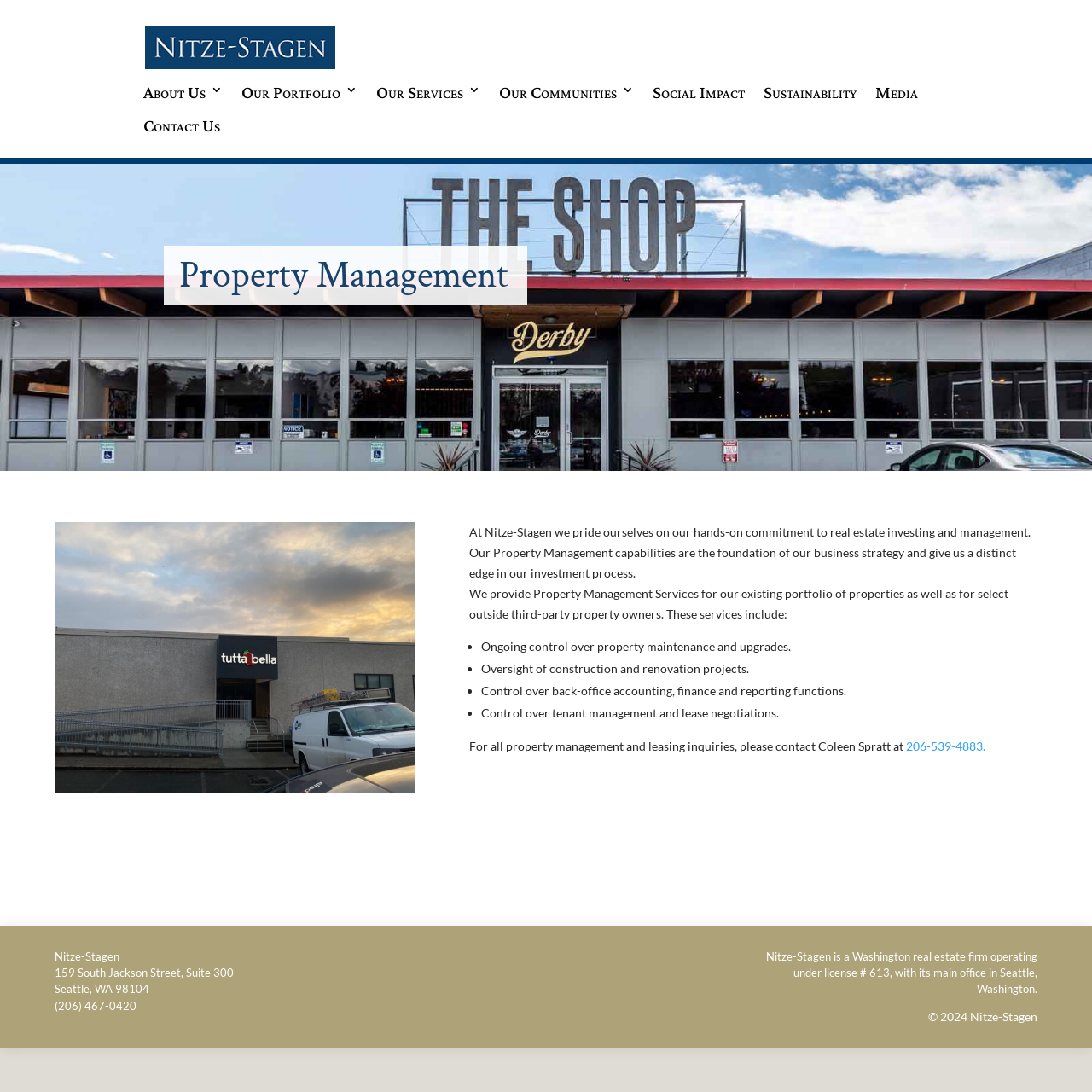What is the license number of the company?
Can you offer a detailed and complete answer to this question?

The company is a Washington real estate firm operating under license number 613, which is mentioned in the footer section of the webpage.